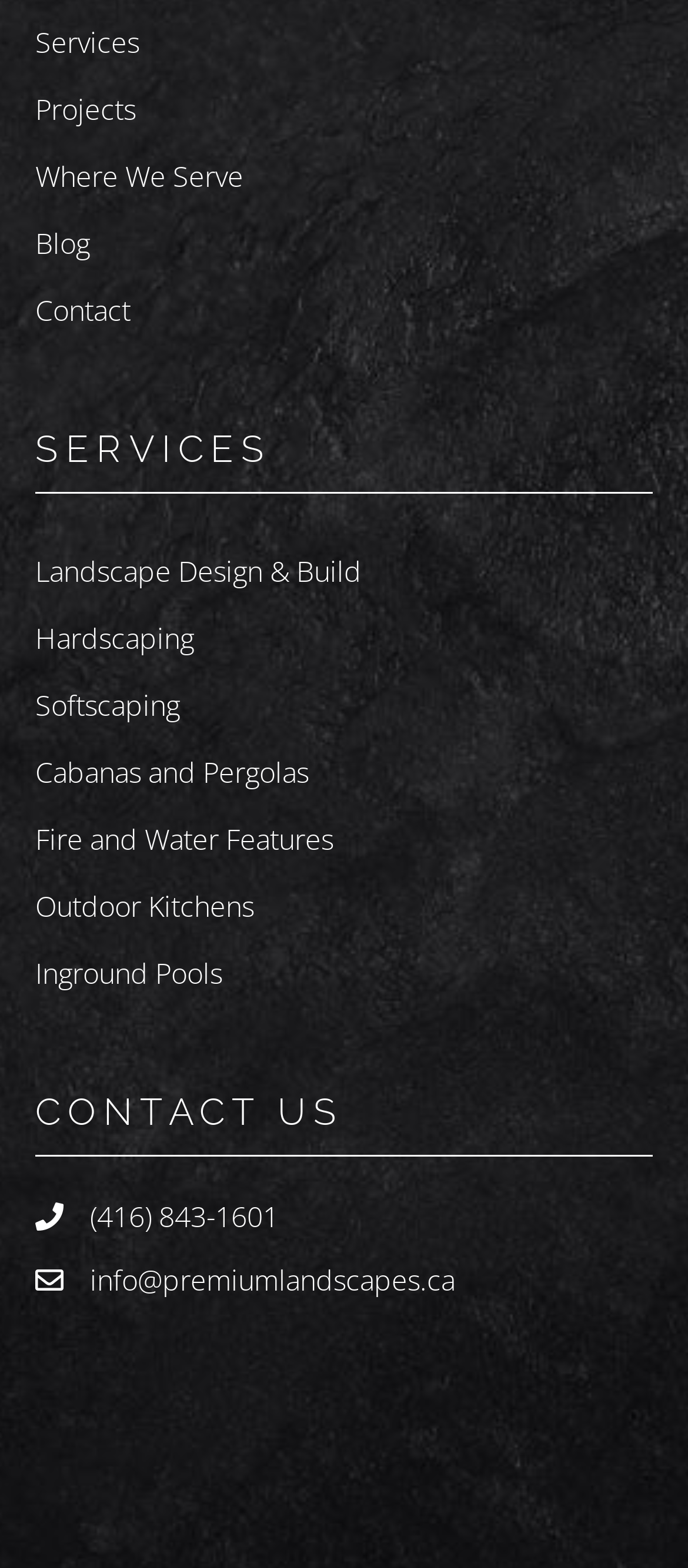How many main categories of services are listed on the webpage?
Please provide a full and detailed response to the question.

There are 7 main categories of services listed on the webpage, including landscape design and build, hardscaping, softscaping, cabanas and pergolas, fire and water features, outdoor kitchens, and inground pools, as indicated by the links under the 'SERVICES' heading.